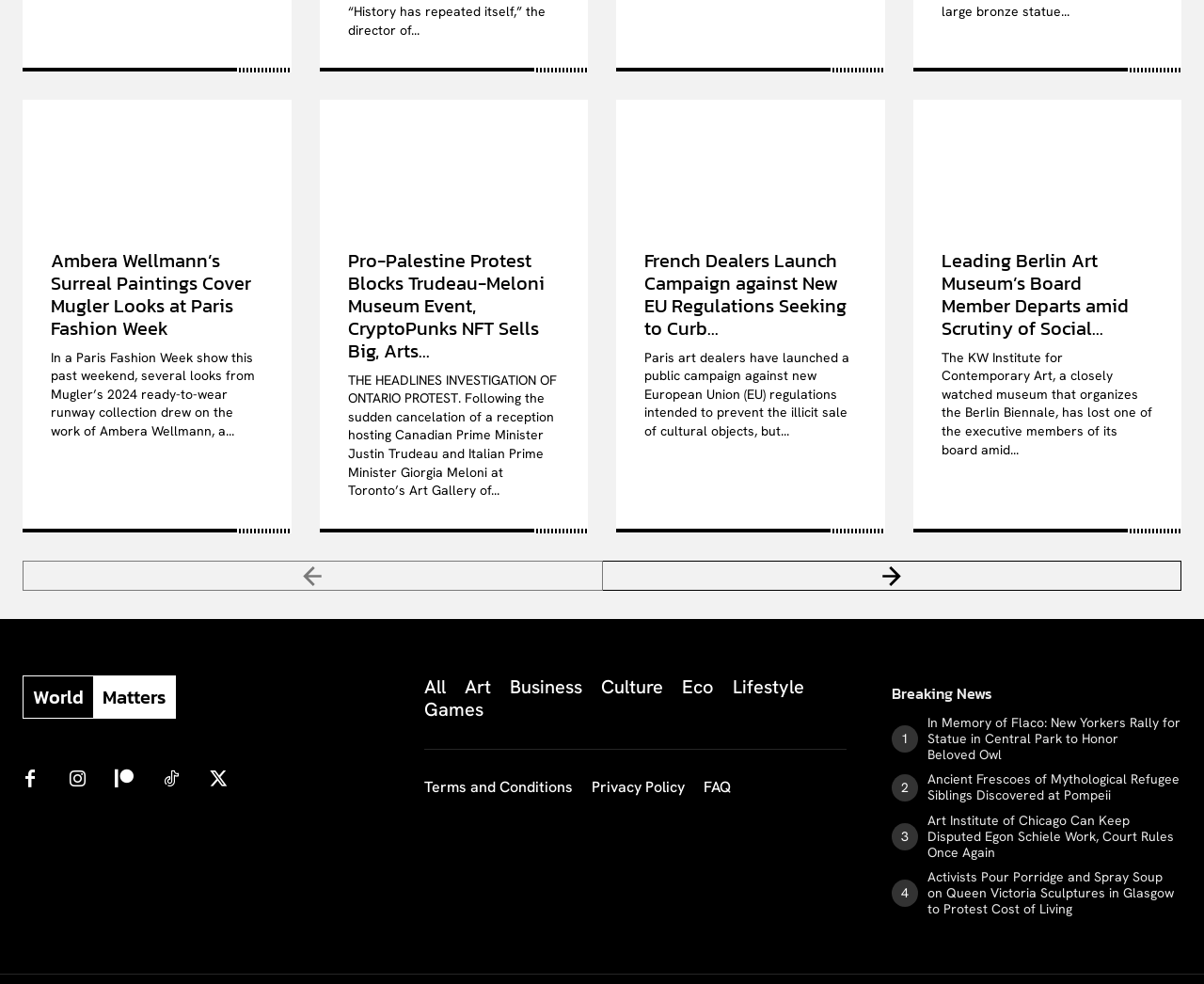Given the element description Privacy Policy, identify the bounding box coordinates for the UI element on the webpage screenshot. The format should be (top-left x, top-left y, bottom-right x, bottom-right y), with values between 0 and 1.

[0.491, 0.79, 0.568, 0.809]